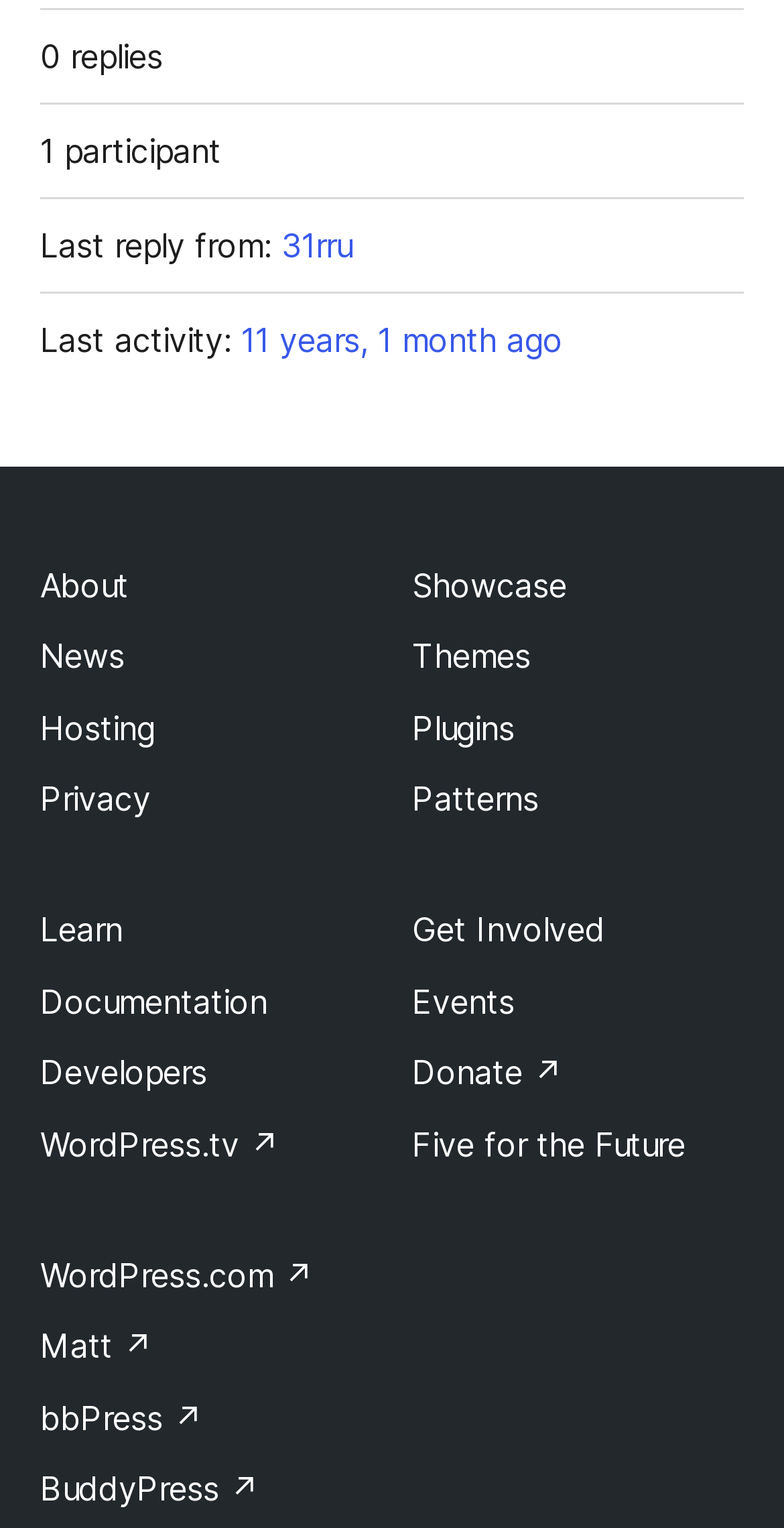Who made the last reply?
Please respond to the question with a detailed and well-explained answer.

I found the link element with the text '31rru' next to the StaticText element 'Last reply from:', which suggests that 31rru made the last reply.